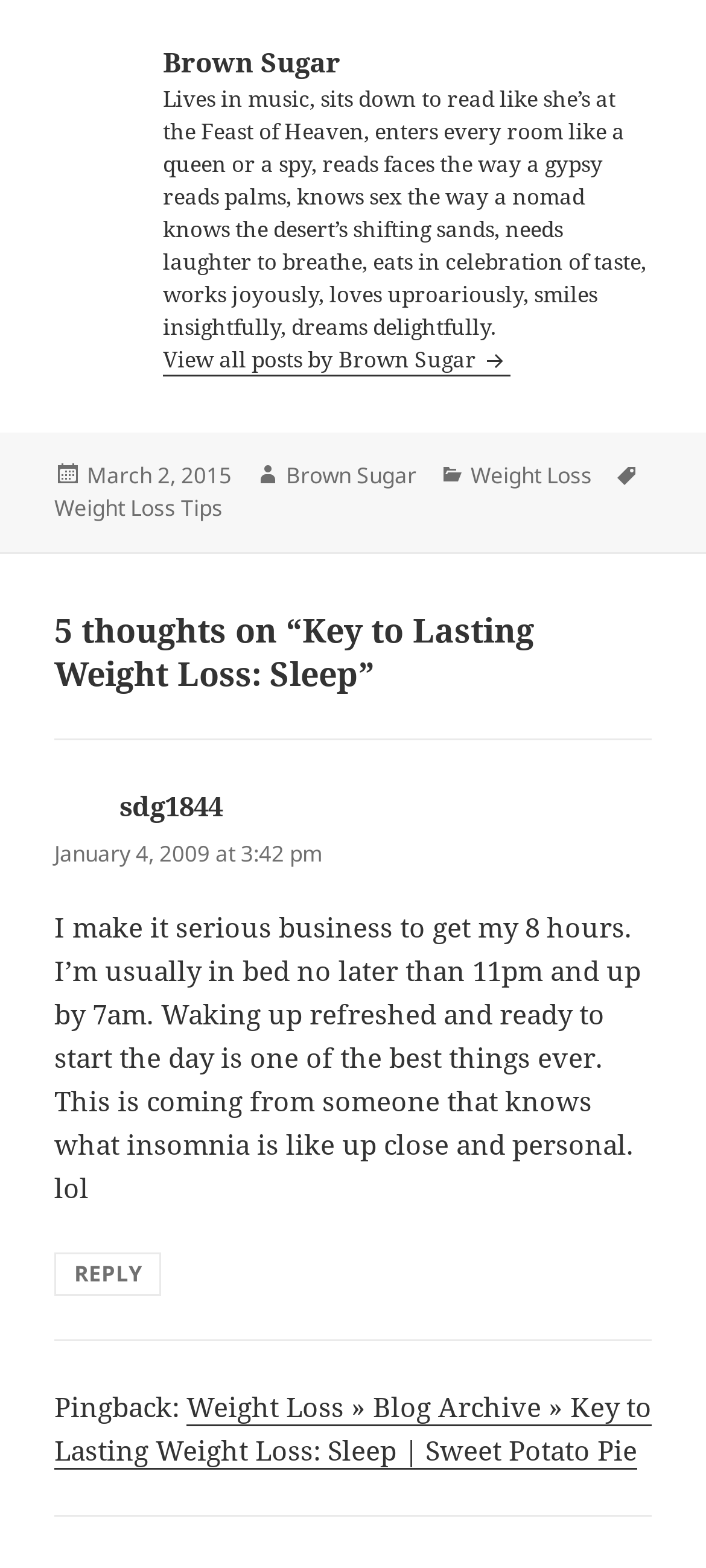Given the description: ".cls-1{fill:#737373;}", determine the bounding box coordinates of the UI element. The coordinates should be formatted as four float numbers between 0 and 1, [left, top, right, bottom].

None